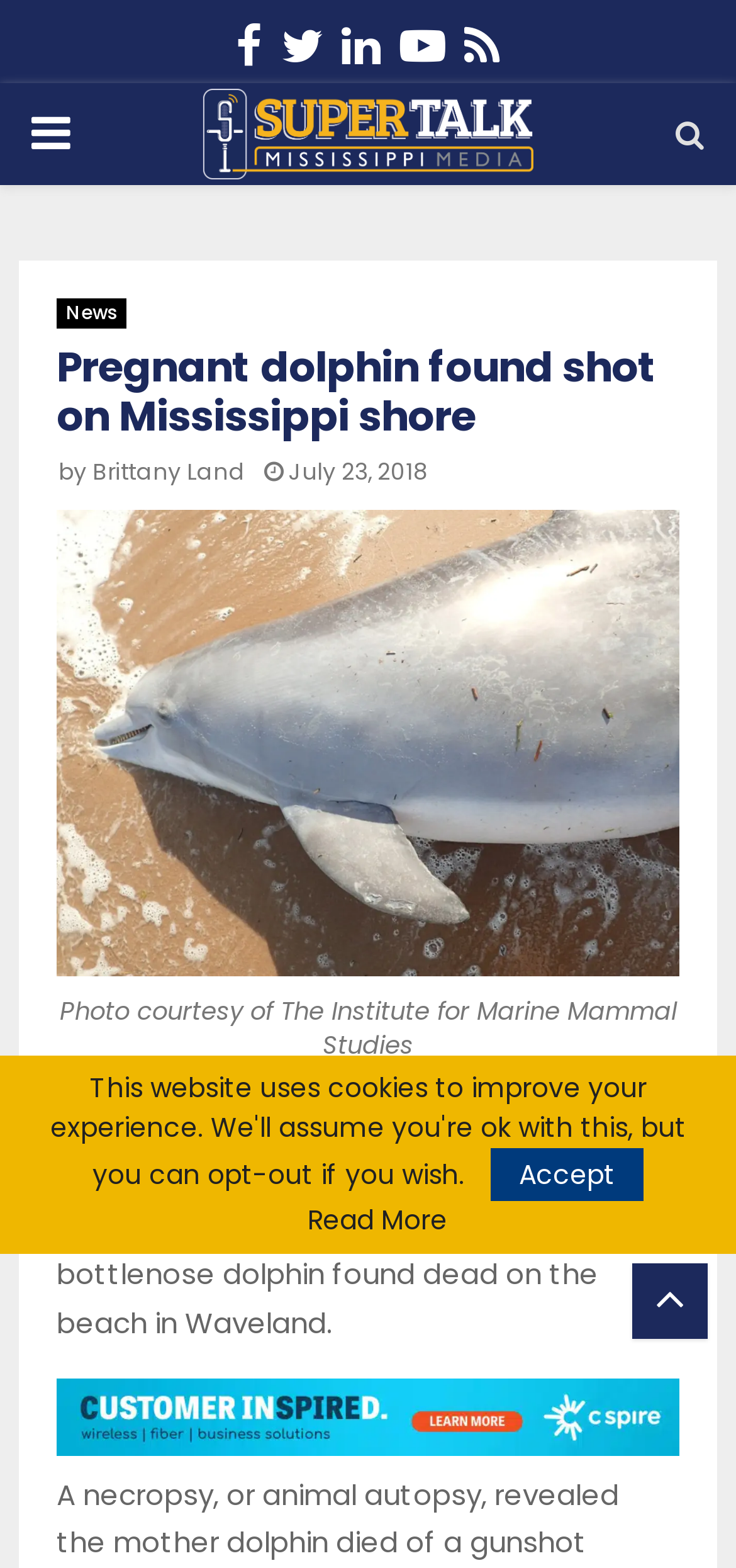Can you pinpoint the bounding box coordinates for the clickable element required for this instruction: "View more articles by Brittany Land"? The coordinates should be four float numbers between 0 and 1, i.e., [left, top, right, bottom].

[0.126, 0.29, 0.333, 0.31]